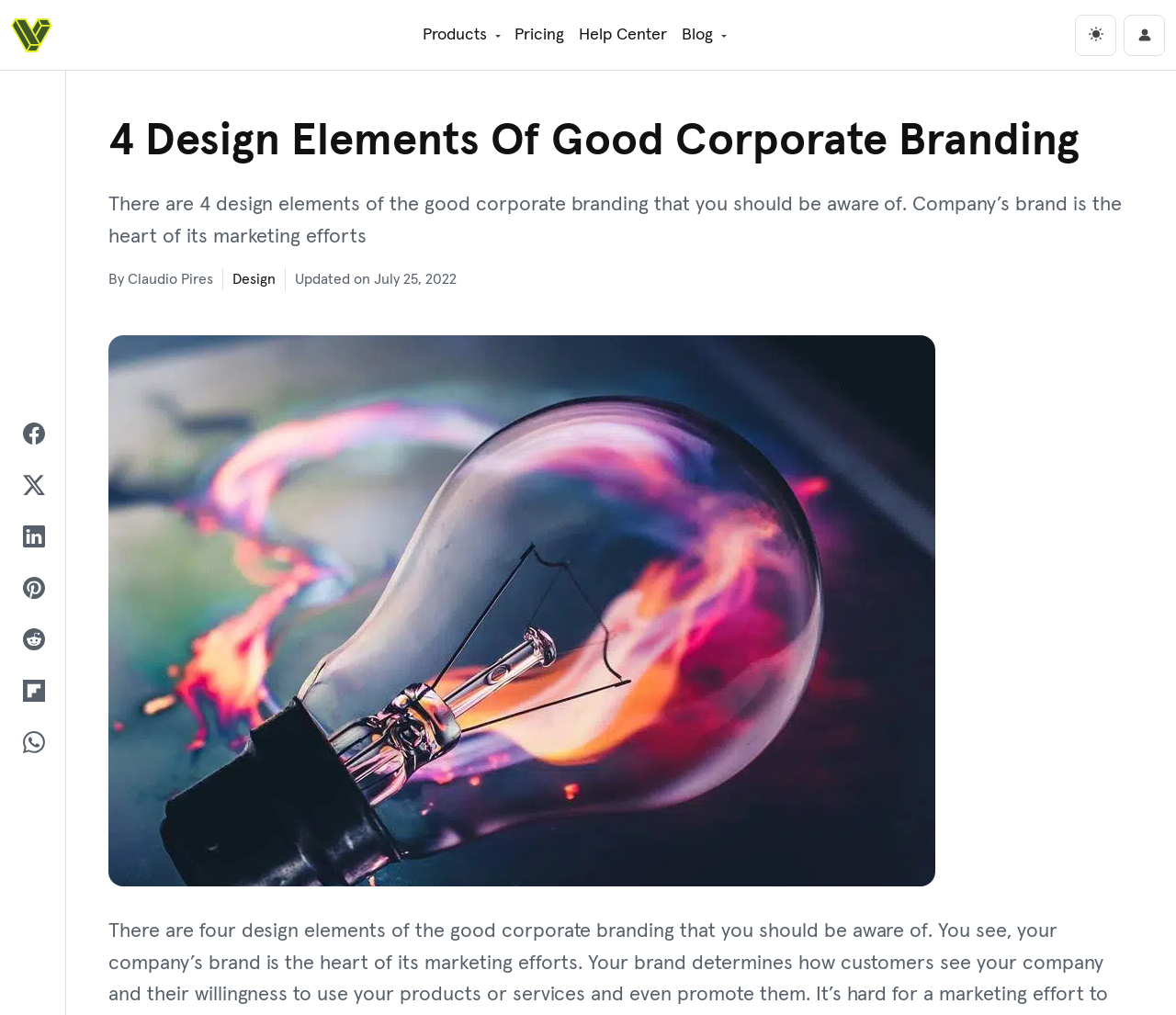Who is the author of this article?
Provide a detailed answer to the question, using the image to inform your response.

The author of this article is Claudio Pires, as mentioned in the static text 'By Claudio Pires'.